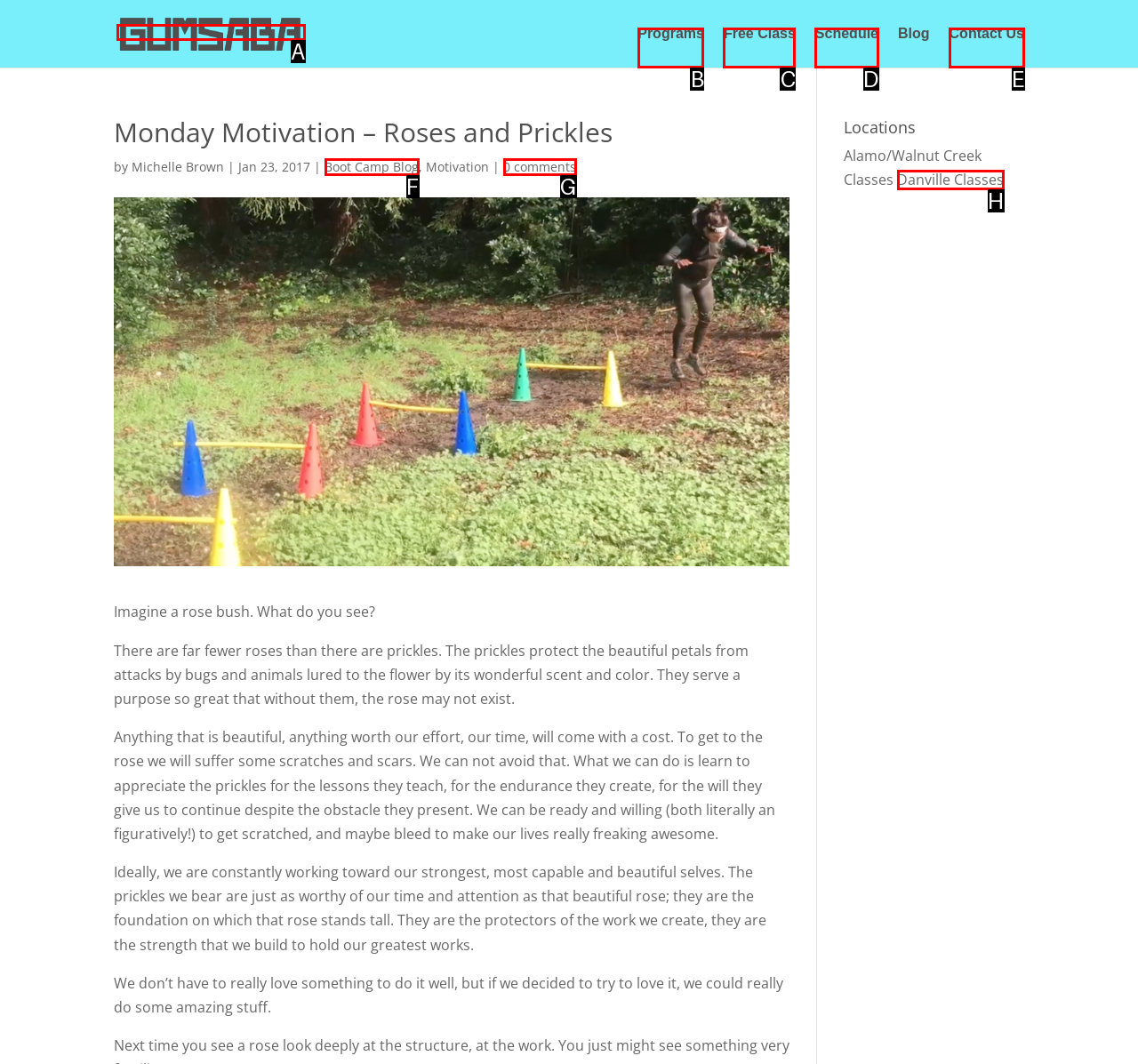Identify the HTML element that should be clicked to accomplish the task: Click the Gumsaba link
Provide the option's letter from the given choices.

A